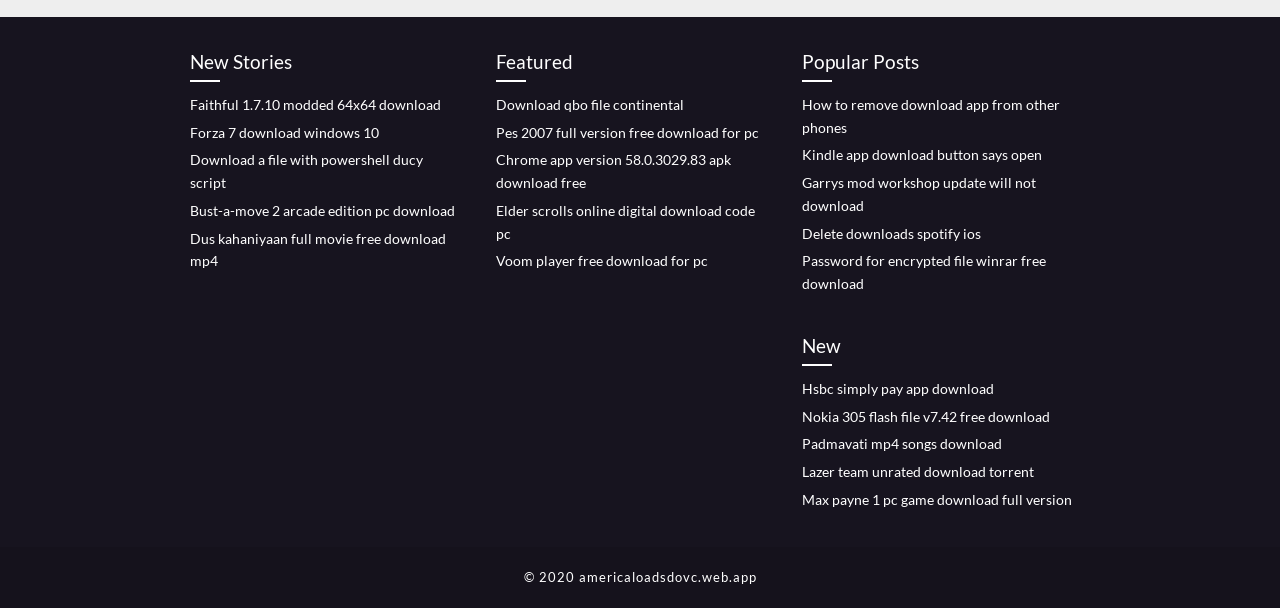Provide a short, one-word or phrase answer to the question below:
What is the category of the links under 'New Stories'?

Downloads